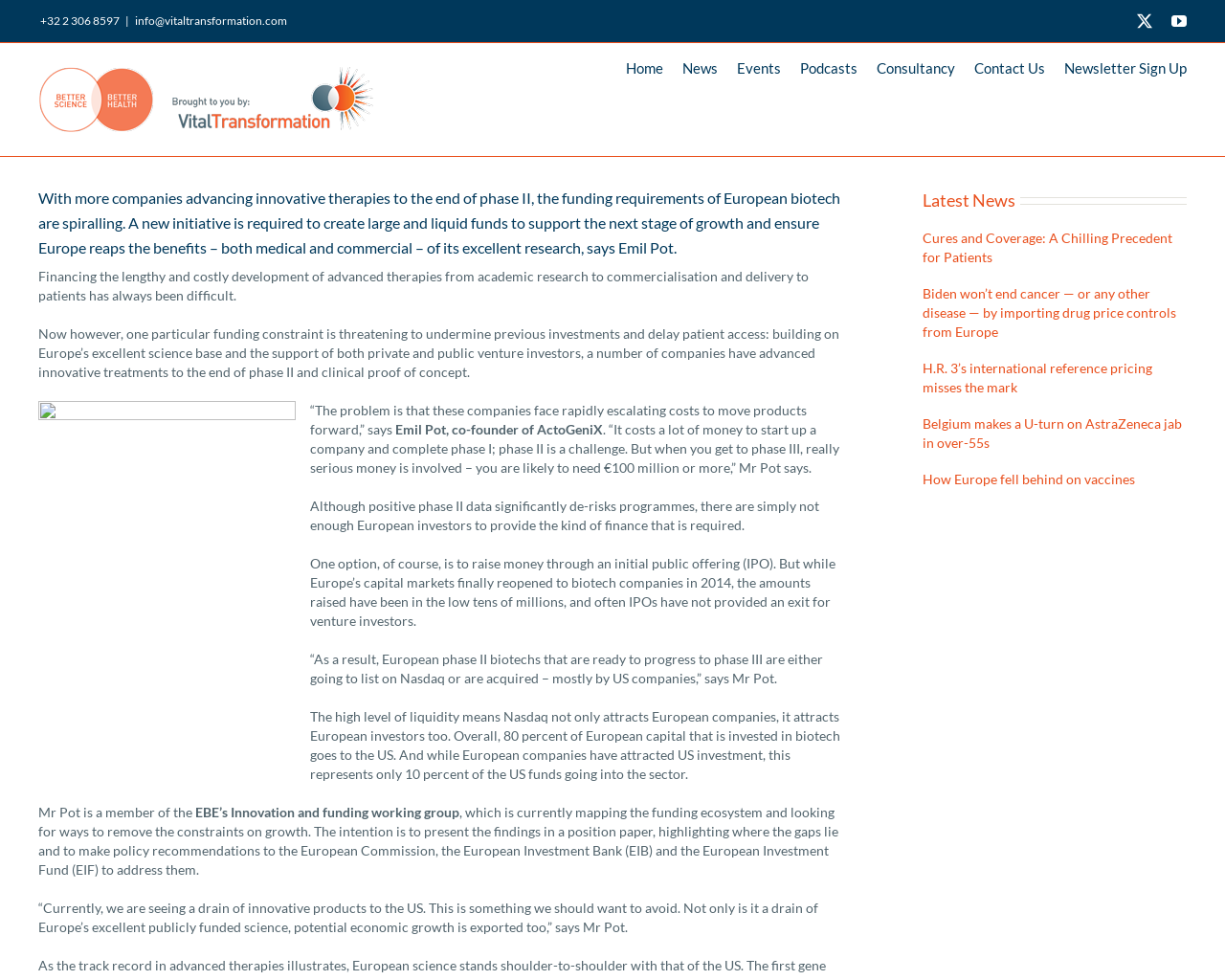Deliver a detailed narrative of the webpage's visual and textual elements.

This webpage is an interview article with Emil Pot, co-founder of ActoGeniX, discussing the funding requirements of European biotech companies. At the top of the page, there is a navigation menu with links to "Home", "News", "Events", "Podcasts", "Consultancy", "Contact Us", and "Newsletter Sign Up". Below the navigation menu, there is a heading that summarizes the main topic of the article.

The main content of the article is divided into several paragraphs, with Emil Pot's quotes and statements about the challenges of financing advanced therapies from academic research to commercialization. The article explains that European biotech companies face a funding constraint, particularly in phase III, which requires a significant amount of money, often €100 million or more.

To the right of the main content, there is a section titled "Latest News" with four article summaries, each with a heading and a link to the full article. The articles' topics range from drug pricing to vaccine development in Europe.

At the top-right corner of the page, there are social media links, including YouTube, and a logo of "Better Science, Better Health" with a link to the website. At the bottom of the page, there is a contact information section with an email address and a phone number.